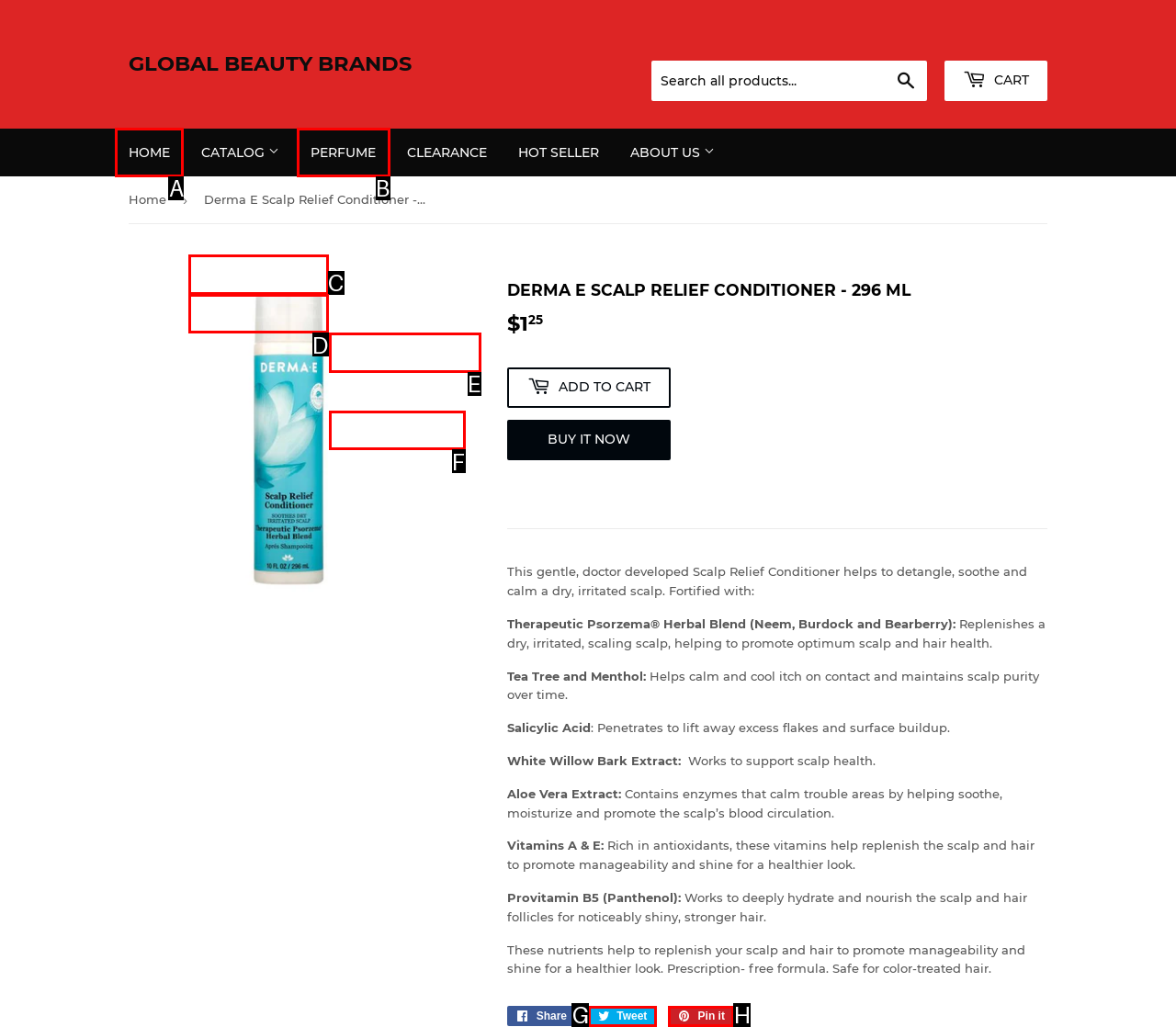To achieve the task: Go to home page, which HTML element do you need to click?
Respond with the letter of the correct option from the given choices.

A